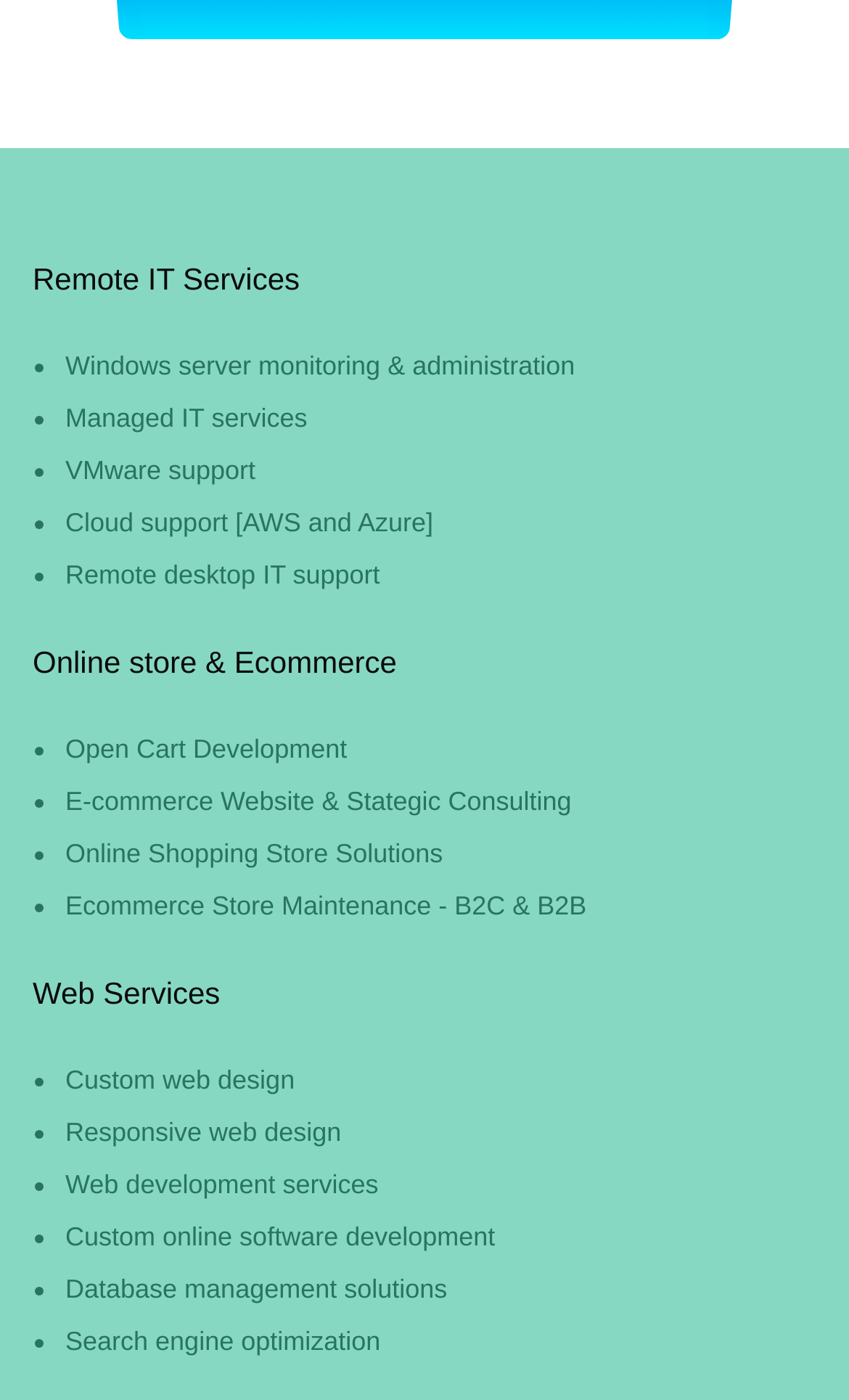Pinpoint the bounding box coordinates of the clickable element needed to complete the instruction: "Check out Custom web design". The coordinates should be provided as four float numbers between 0 and 1: [left, top, right, bottom].

[0.077, 0.76, 0.347, 0.782]